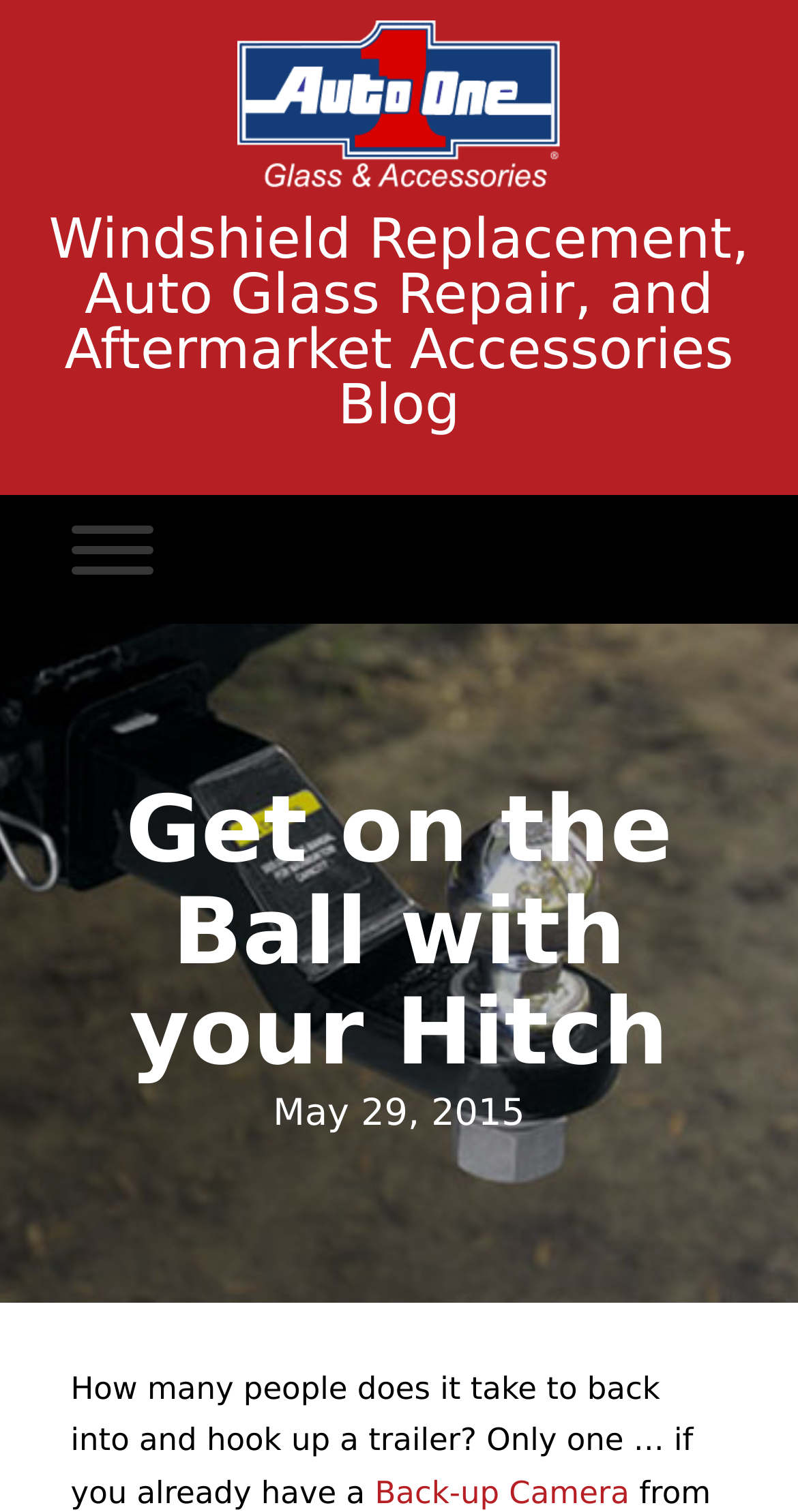Based on the provided description, "Back-up Camera", find the bounding box of the corresponding UI element in the screenshot.

[0.47, 0.975, 0.789, 0.999]